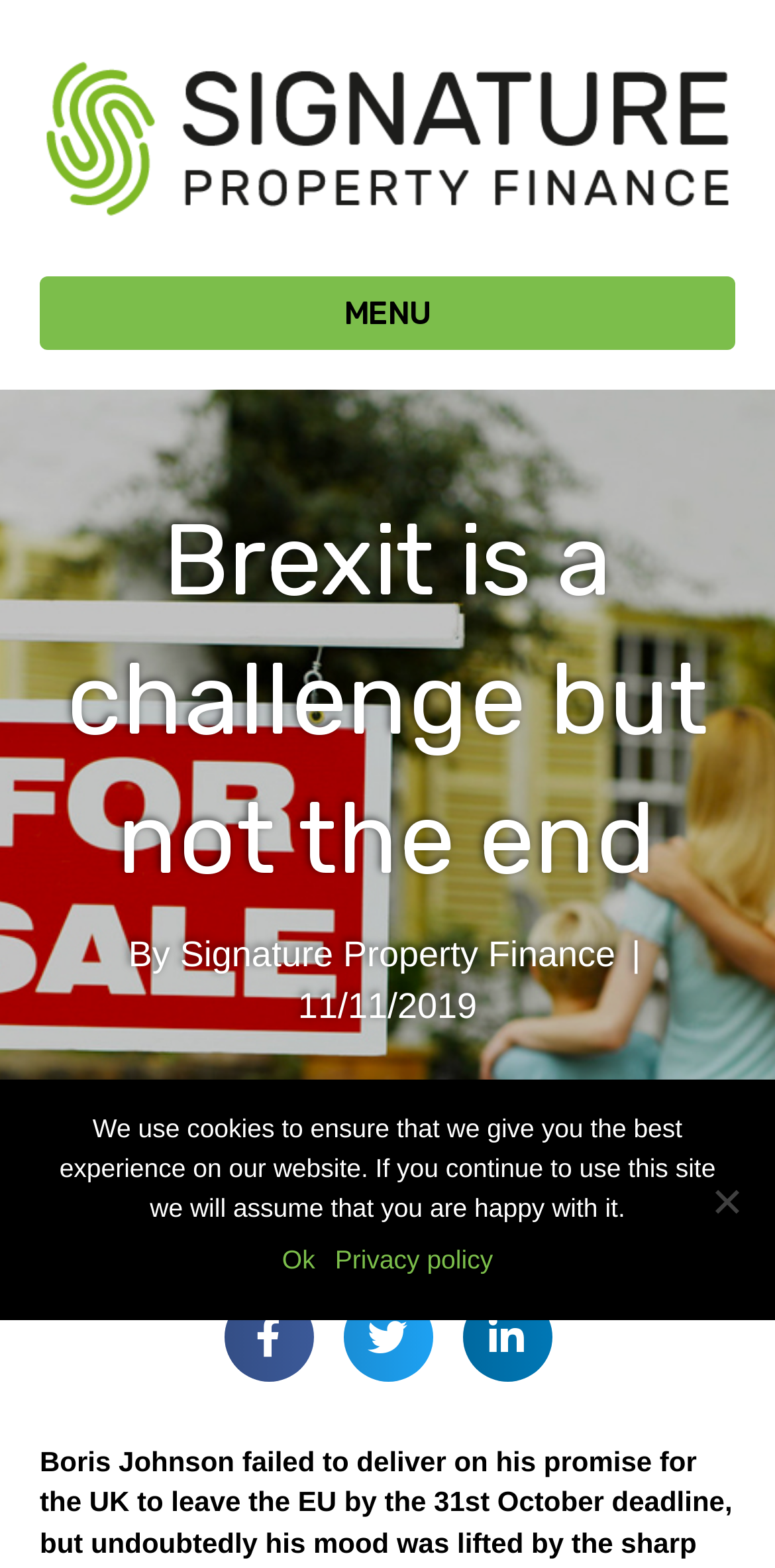Identify the bounding box coordinates of the region that should be clicked to execute the following instruction: "Read the article Brexit is a challenge but not the end".

[0.086, 0.32, 0.914, 0.573]